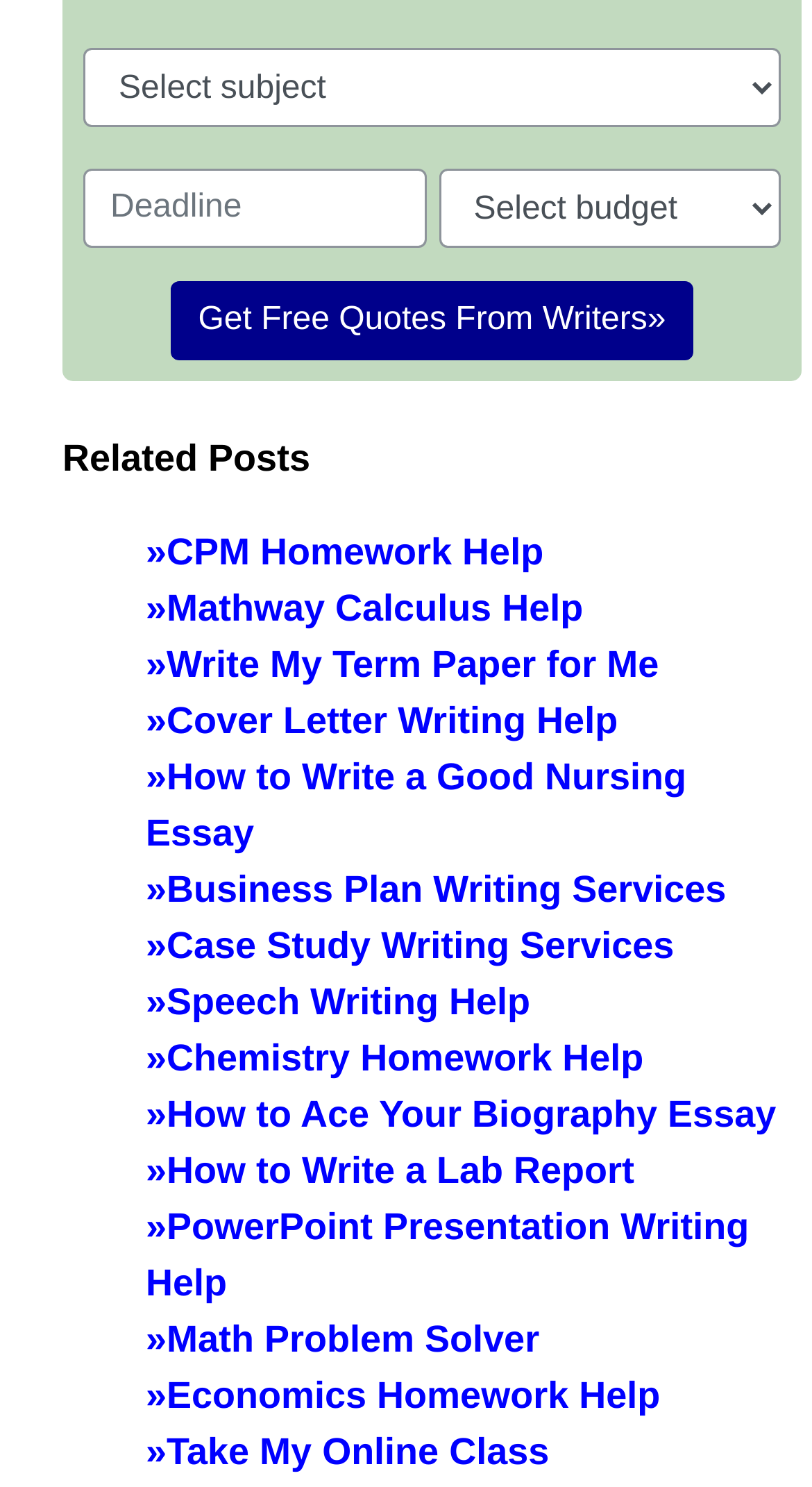Could you indicate the bounding box coordinates of the region to click in order to complete this instruction: "select a budget".

[0.54, 0.114, 0.962, 0.167]